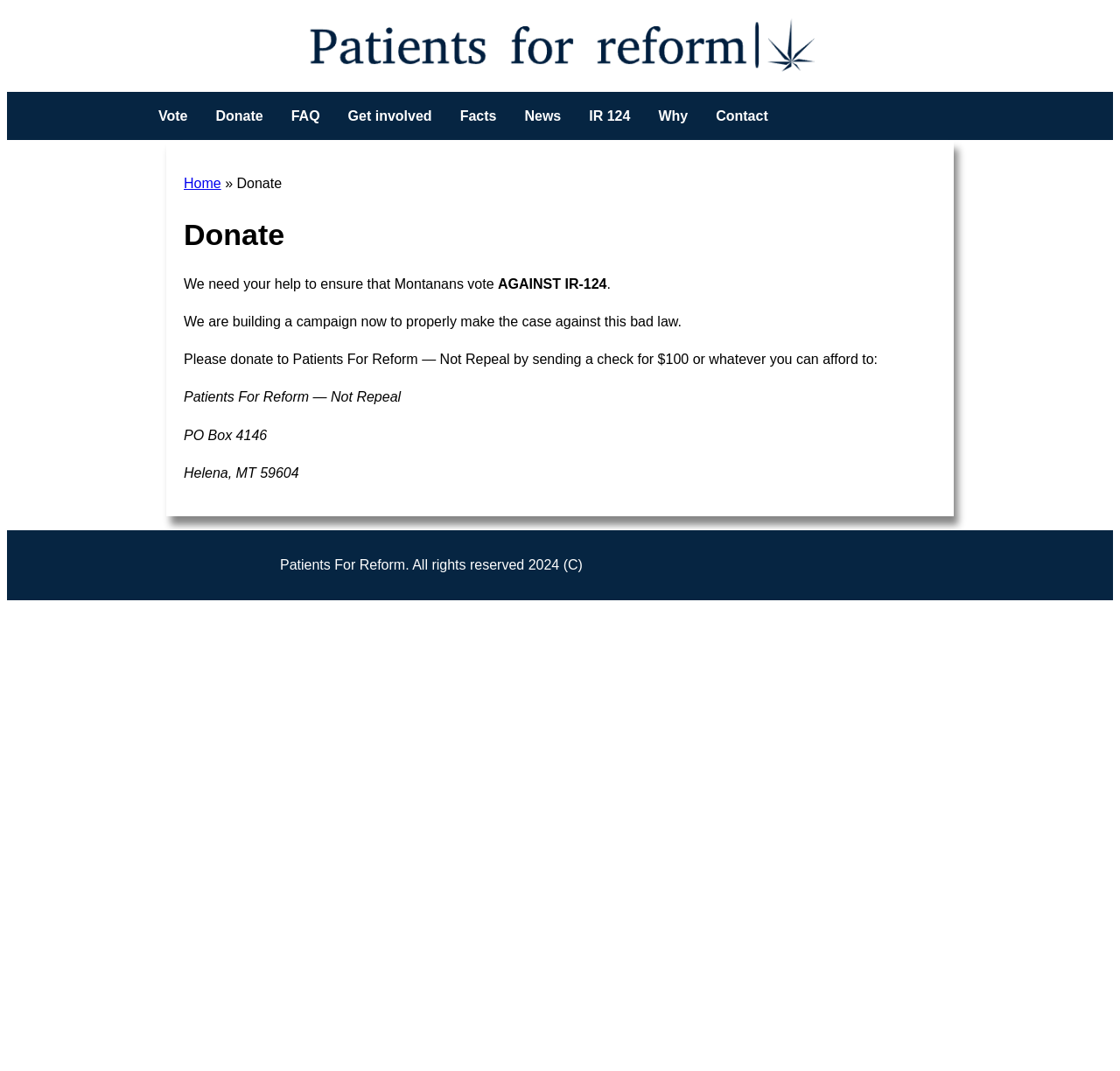What is the address to send donations?
Refer to the screenshot and respond with a concise word or phrase.

PO Box 4146, Helena, MT 59604